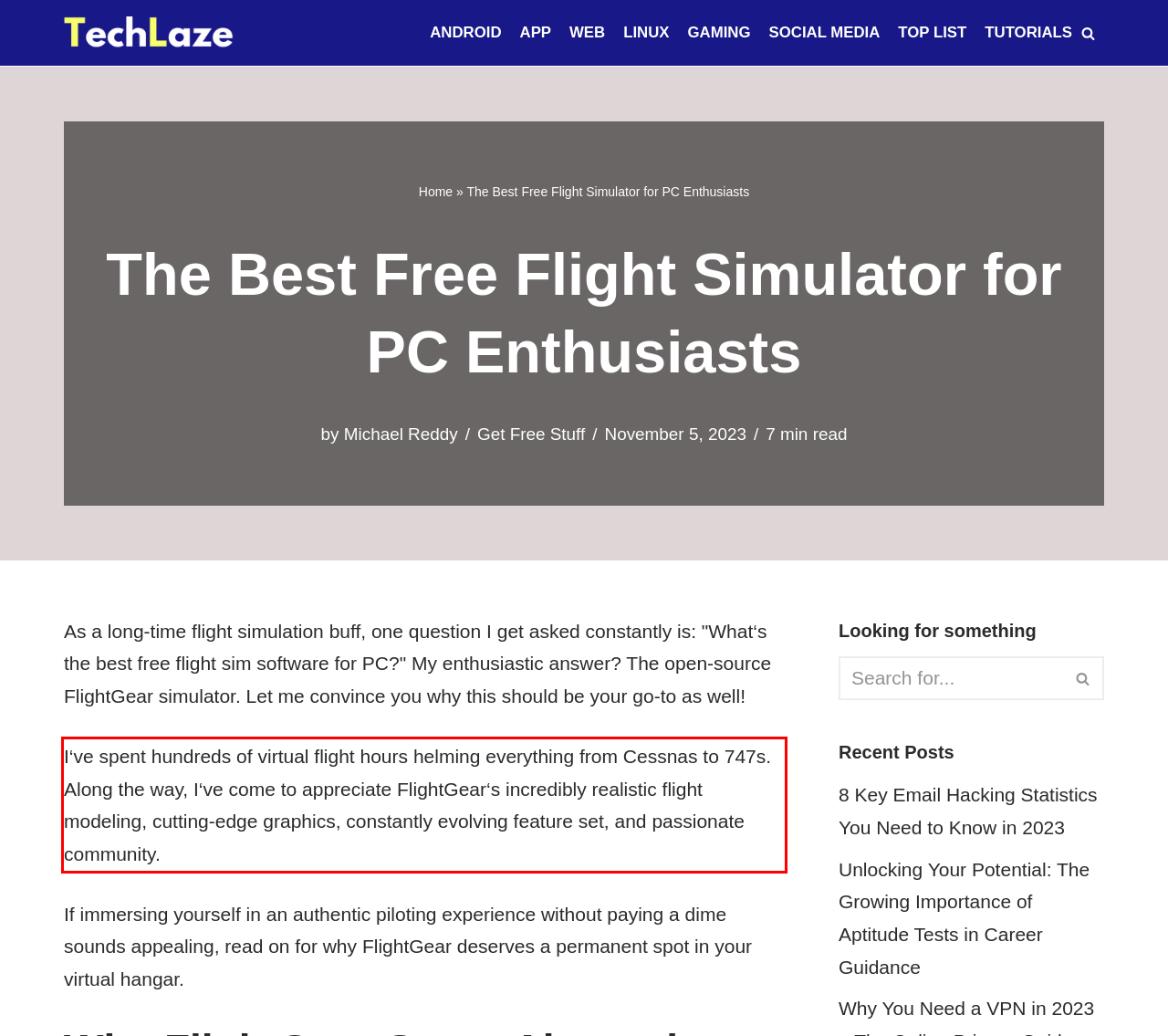Given a screenshot of a webpage with a red bounding box, please identify and retrieve the text inside the red rectangle.

I‘ve spent hundreds of virtual flight hours helming everything from Cessnas to 747s. Along the way, I‘ve come to appreciate FlightGear‘s incredibly realistic flight modeling, cutting-edge graphics, constantly evolving feature set, and passionate community.